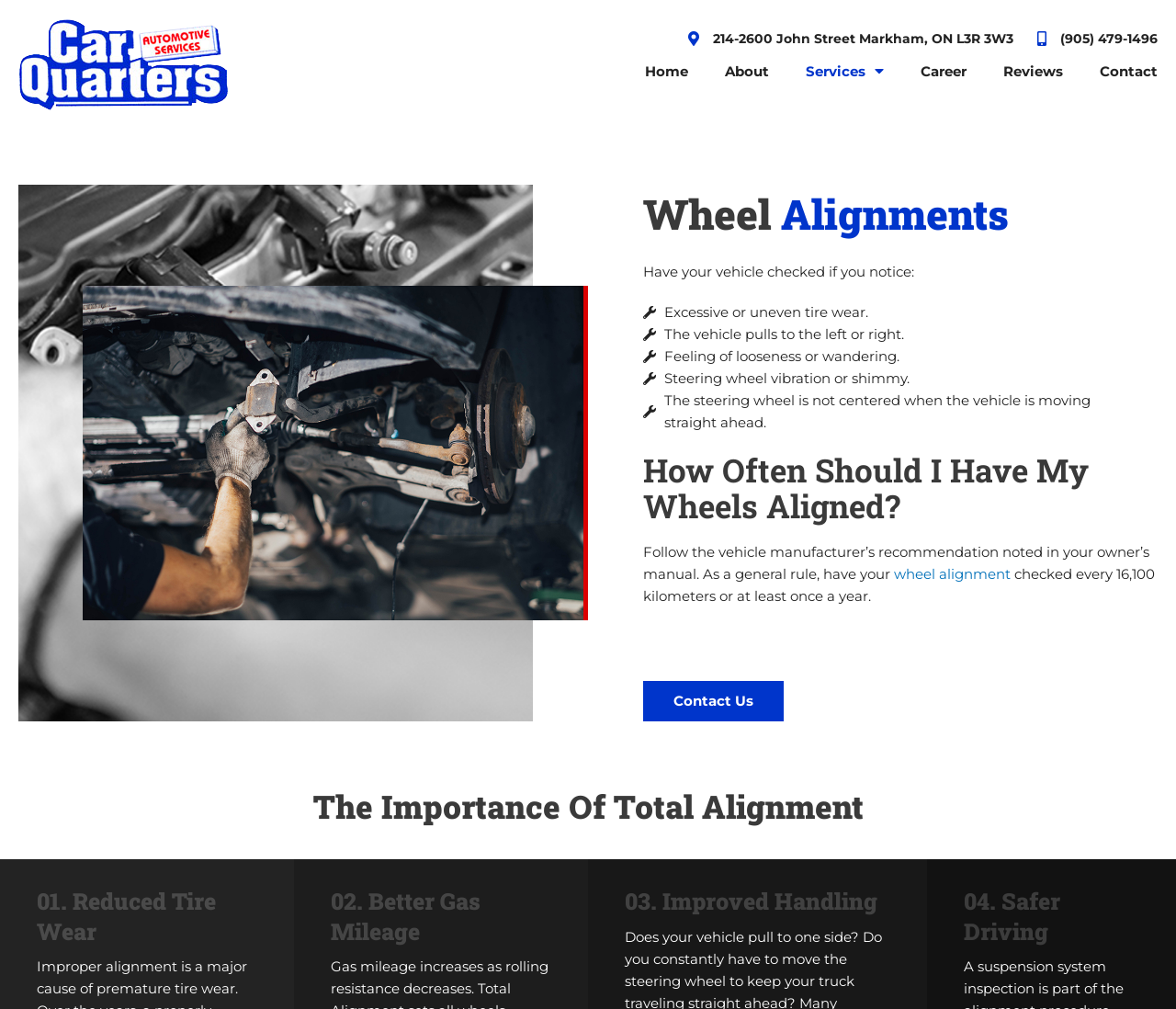Can you find the bounding box coordinates for the UI element given this description: "(905) 479-1496"? Provide the coordinates as four float numbers between 0 and 1: [left, top, right, bottom].

[0.874, 0.027, 0.984, 0.049]